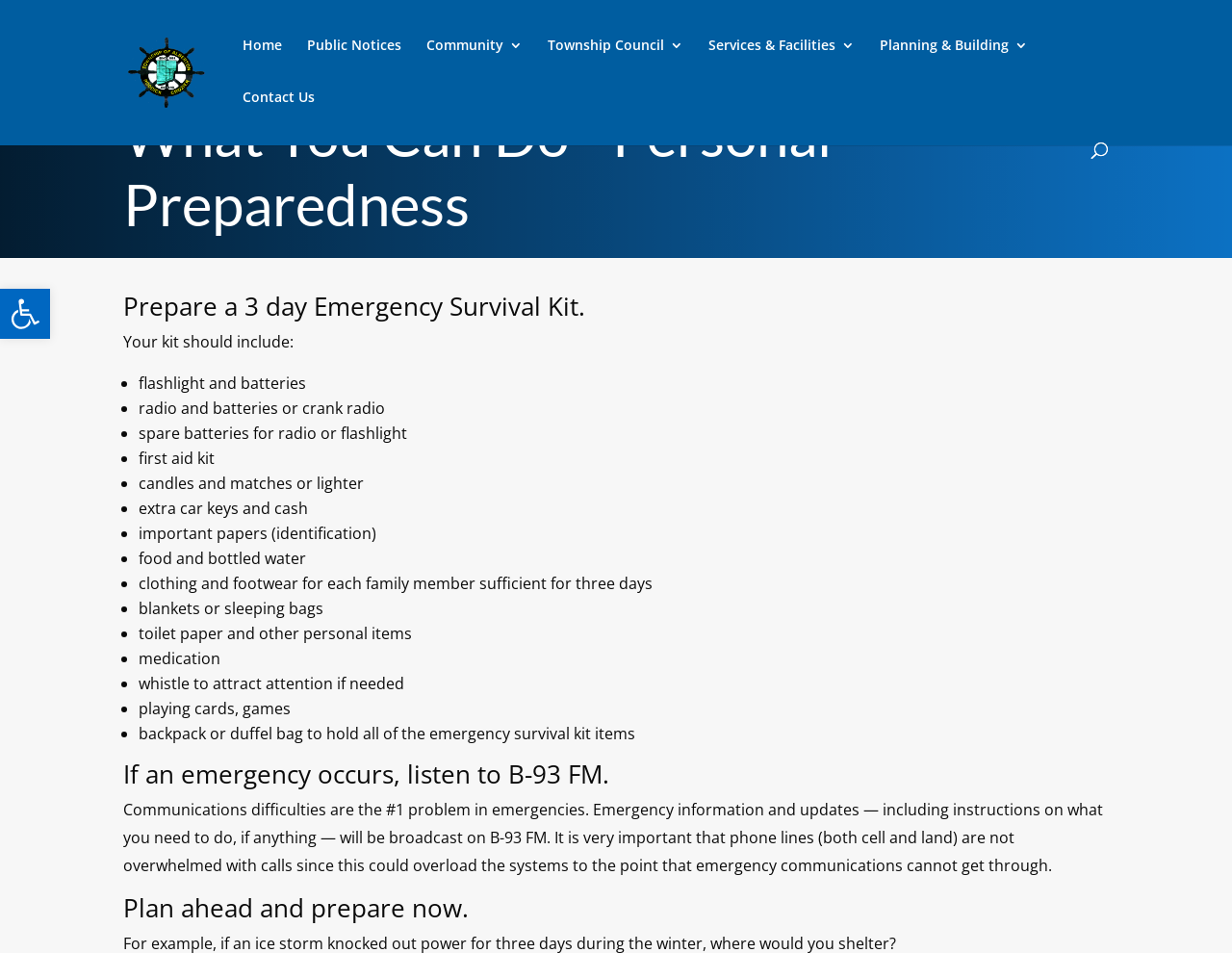Determine the bounding box coordinates of the region that needs to be clicked to achieve the task: "Search".

[0.1, 0.0, 0.9, 0.001]